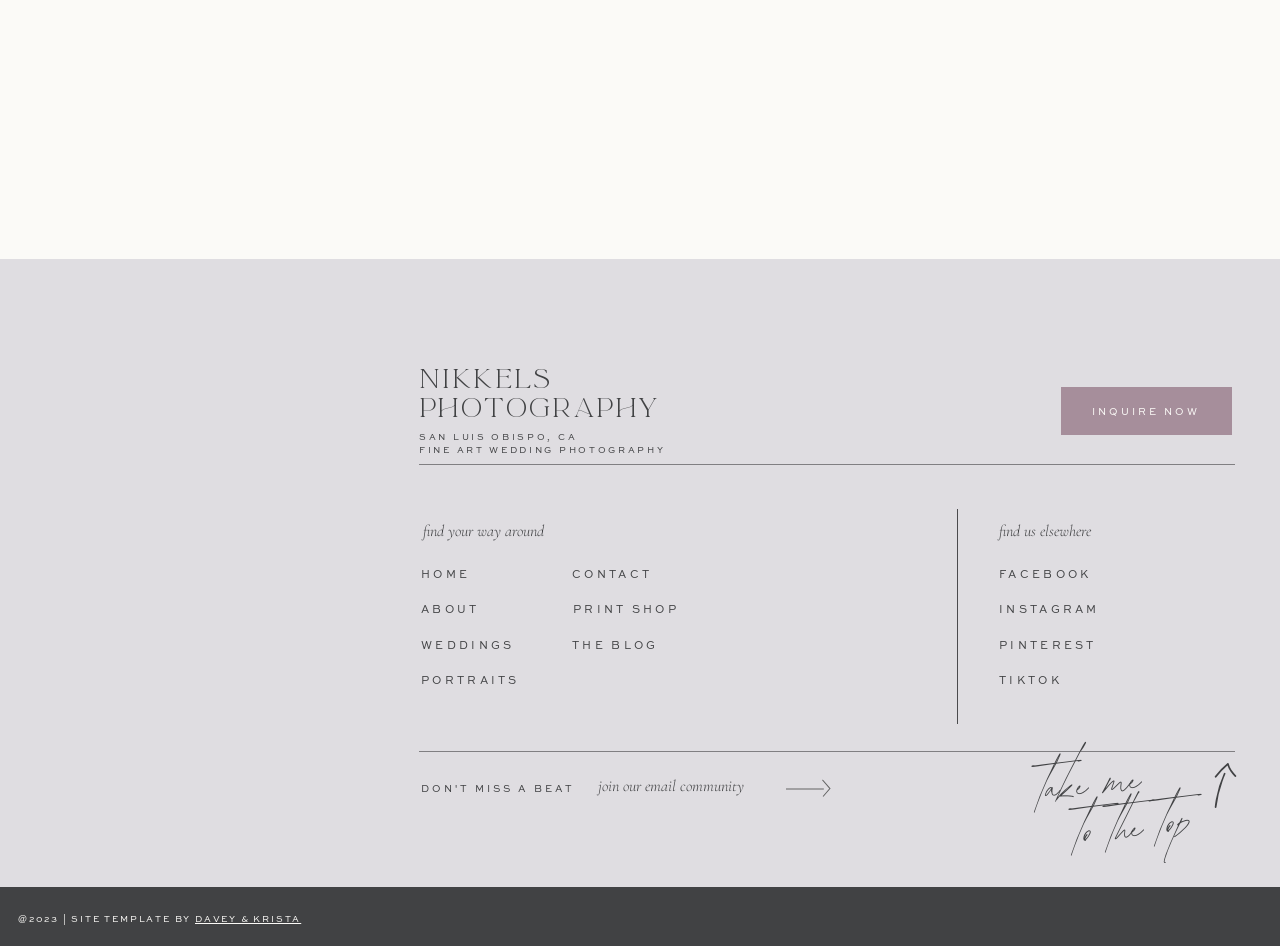Locate the bounding box of the UI element described in the following text: "February 2023".

None